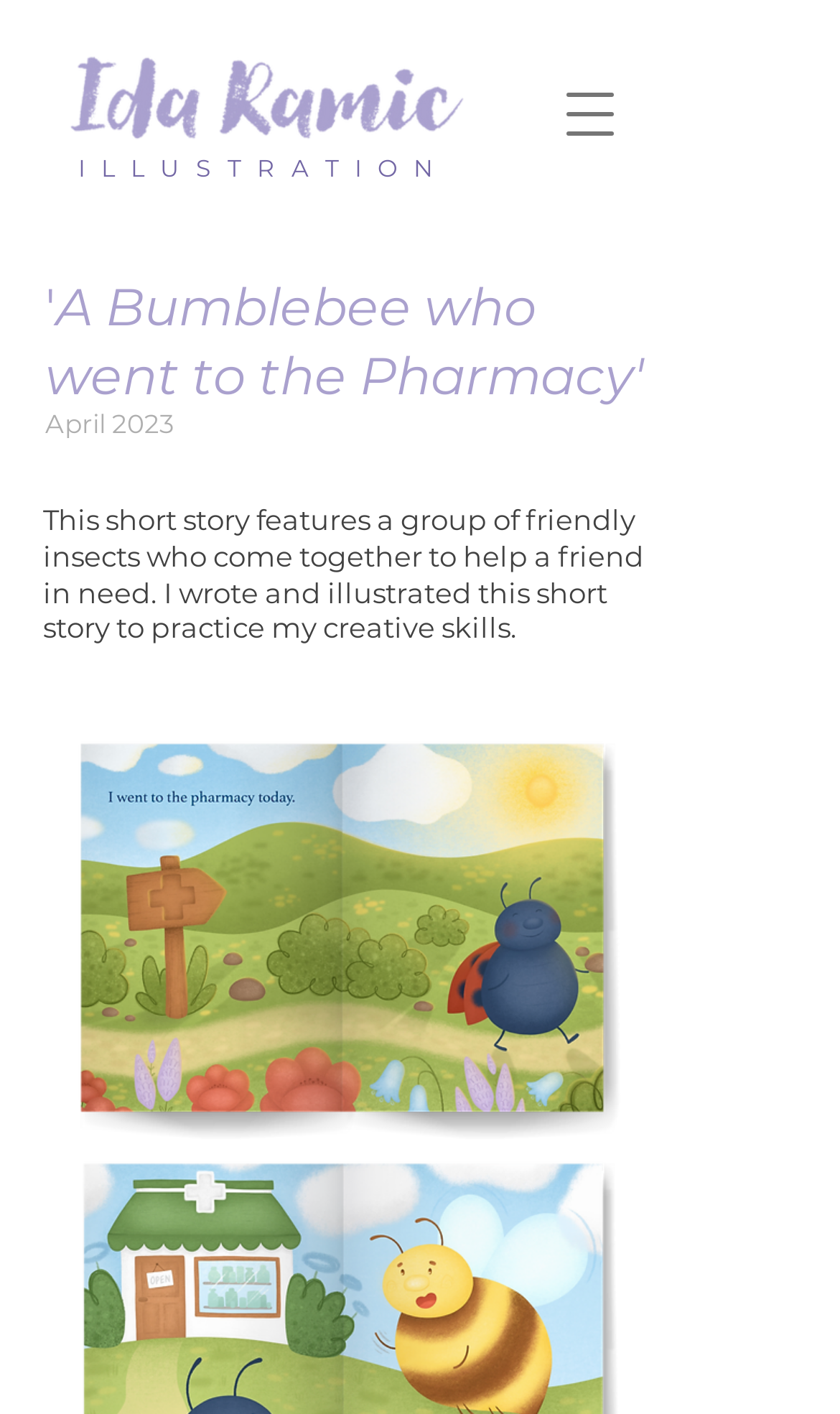What is the illustrator's location?
Using the image, give a concise answer in the form of a single word or short phrase.

Edinburgh